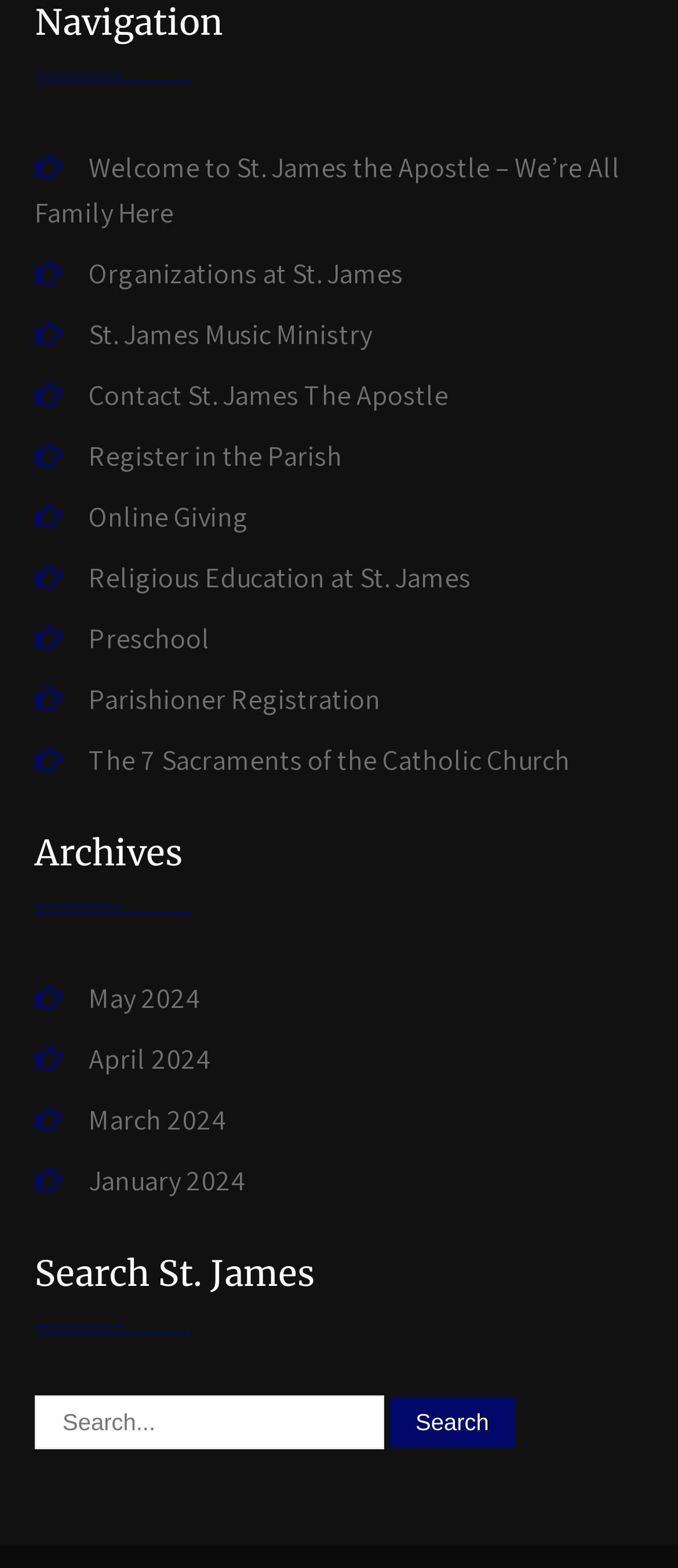What is the last link under the 'Navigation' heading?
Using the image as a reference, give a one-word or short phrase answer.

The 7 Sacraments of the Catholic Church